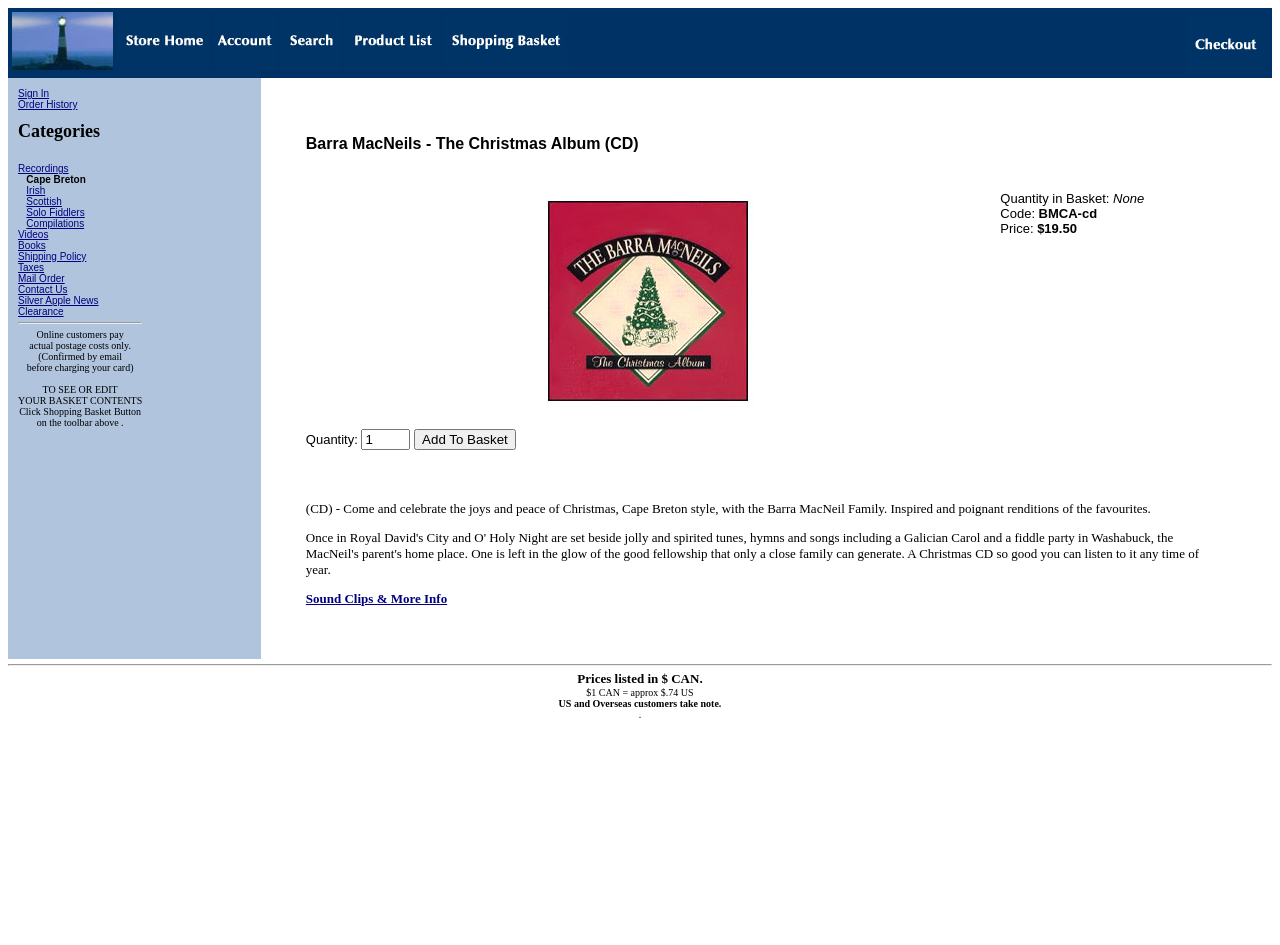What is the action of the button on the webpage?
Examine the webpage screenshot and provide an in-depth answer to the question.

I found the answer by looking at the text content of the button element with the text 'Add To Basket' which is a prominent element on the webpage, indicating that it is the action that can be taken on the album.